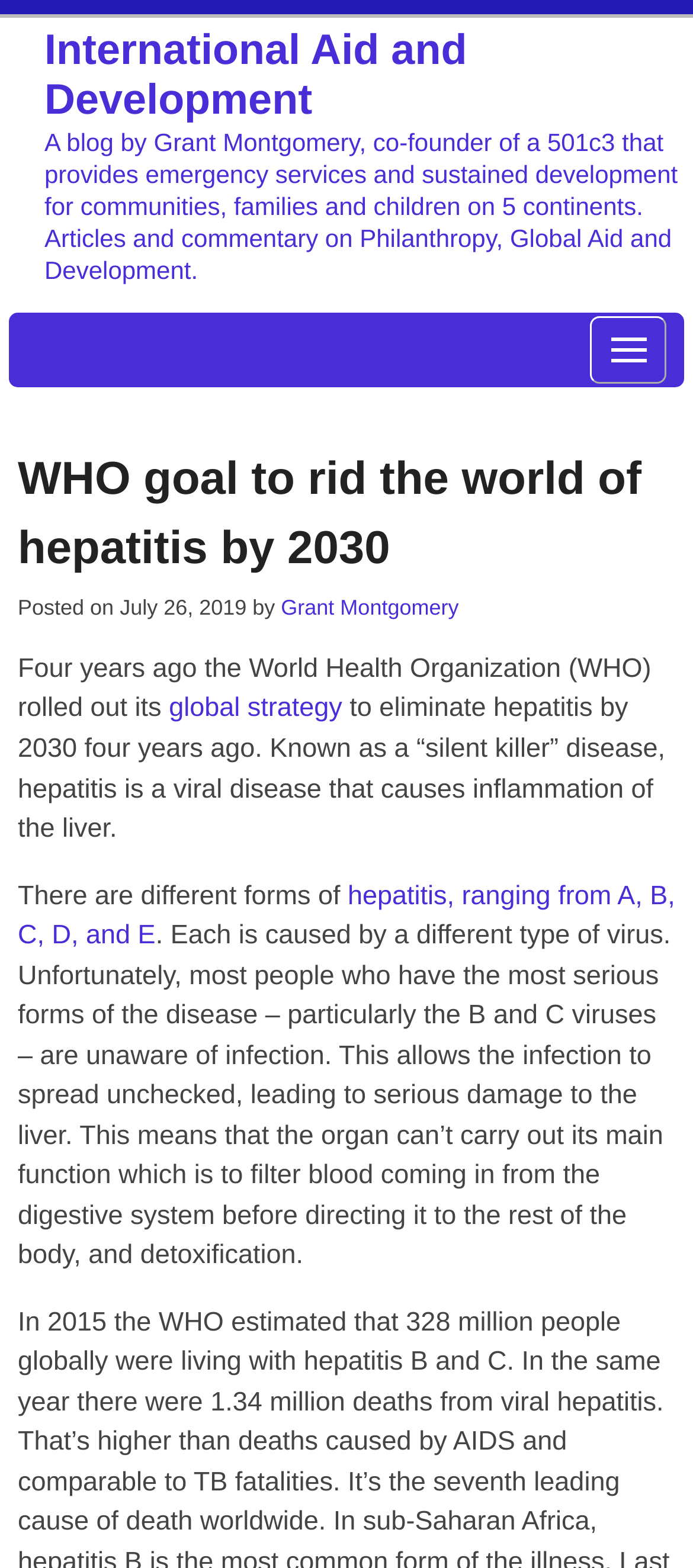What is the name of the strategy mentioned in the article?
Analyze the image and deliver a detailed answer to the question.

The name of the strategy can be found in the article content, which mentions that the World Health Organization (WHO) rolled out its global strategy to eliminate hepatitis by 2030 four years ago.